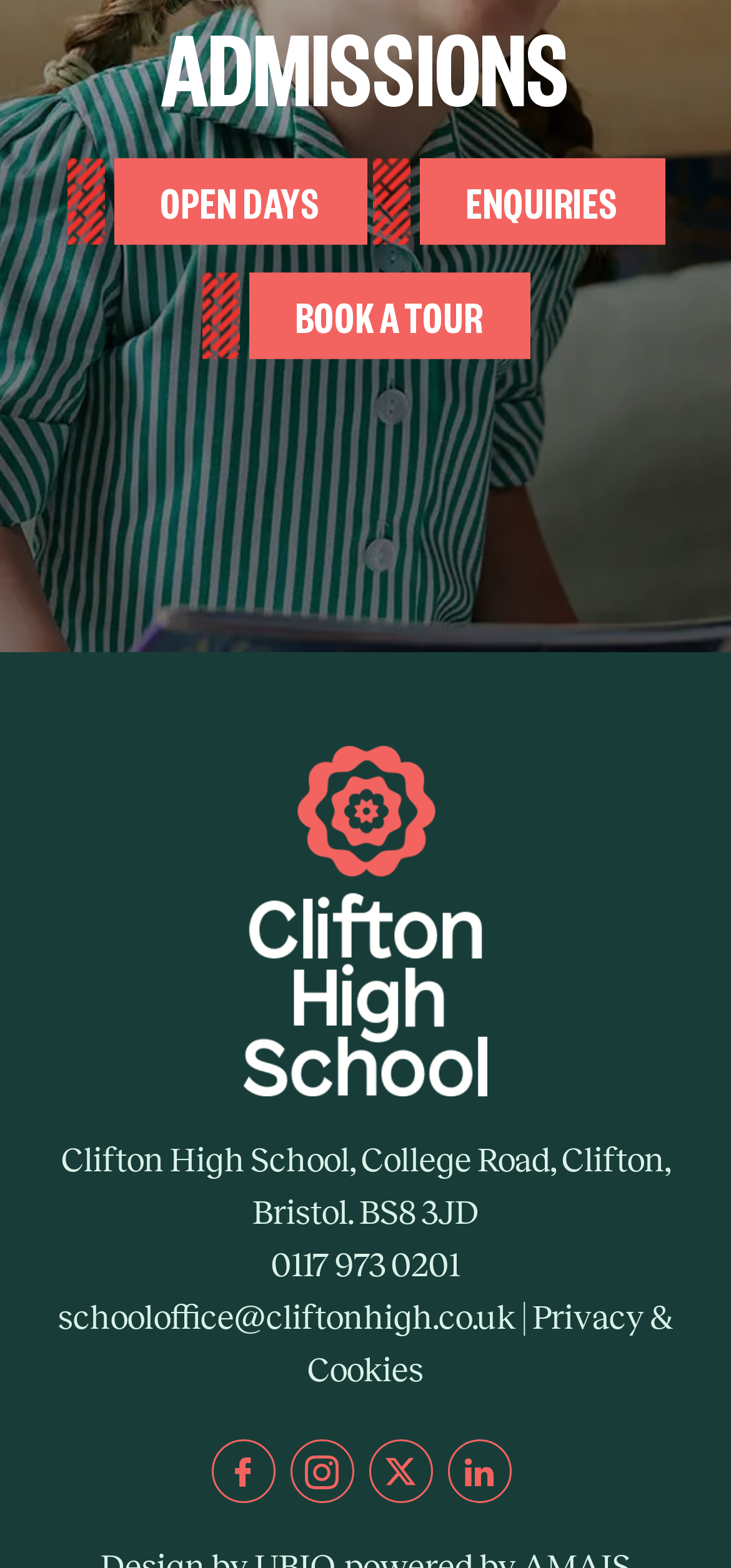What social media platforms does the school have?
Using the visual information from the image, give a one-word or short-phrase answer.

Facebook, Instagram, Twitter, LinkedIn